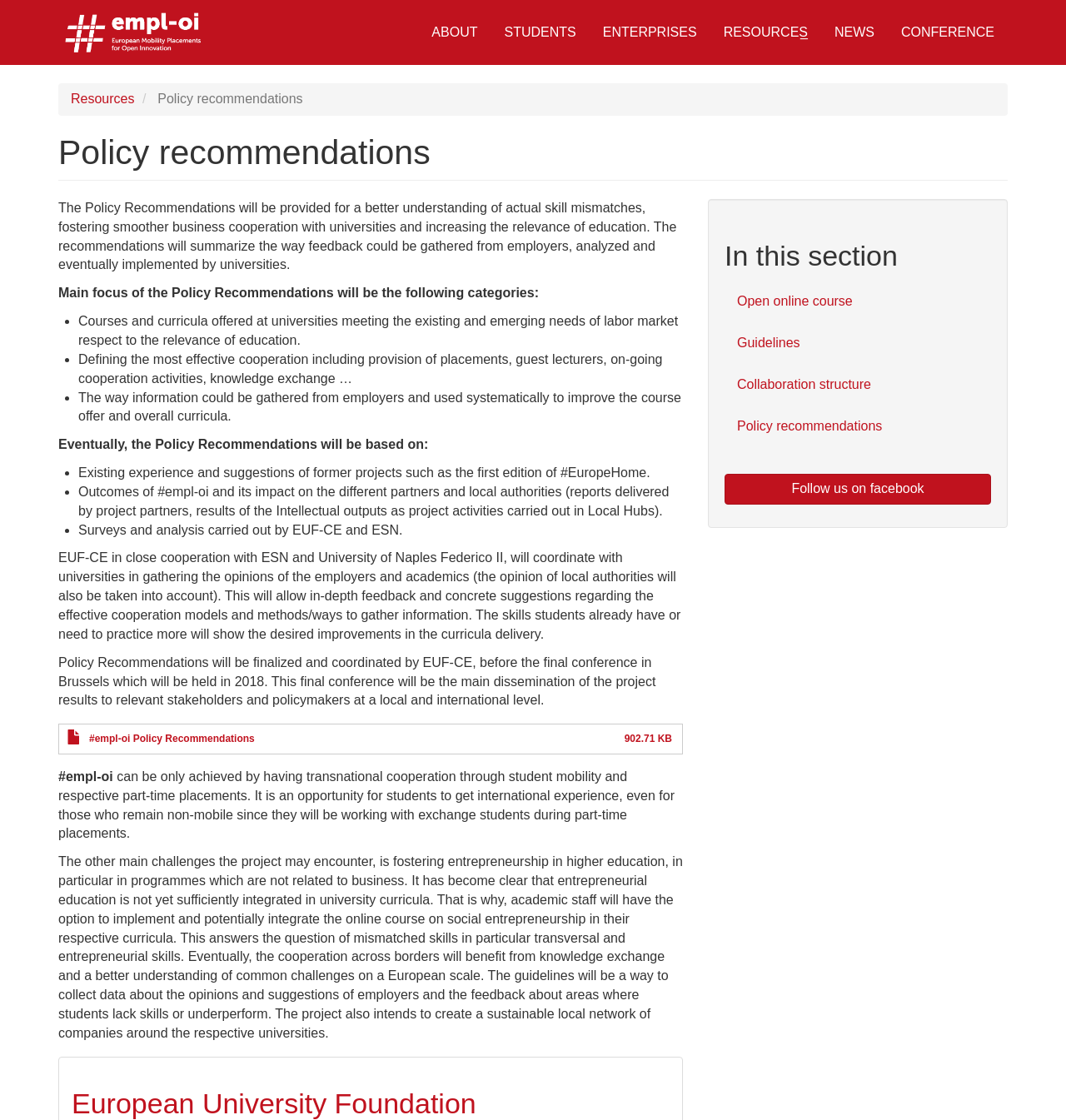What is the main focus of the Policy Recommendations?
Using the image provided, answer with just one word or phrase.

Courses and curricula